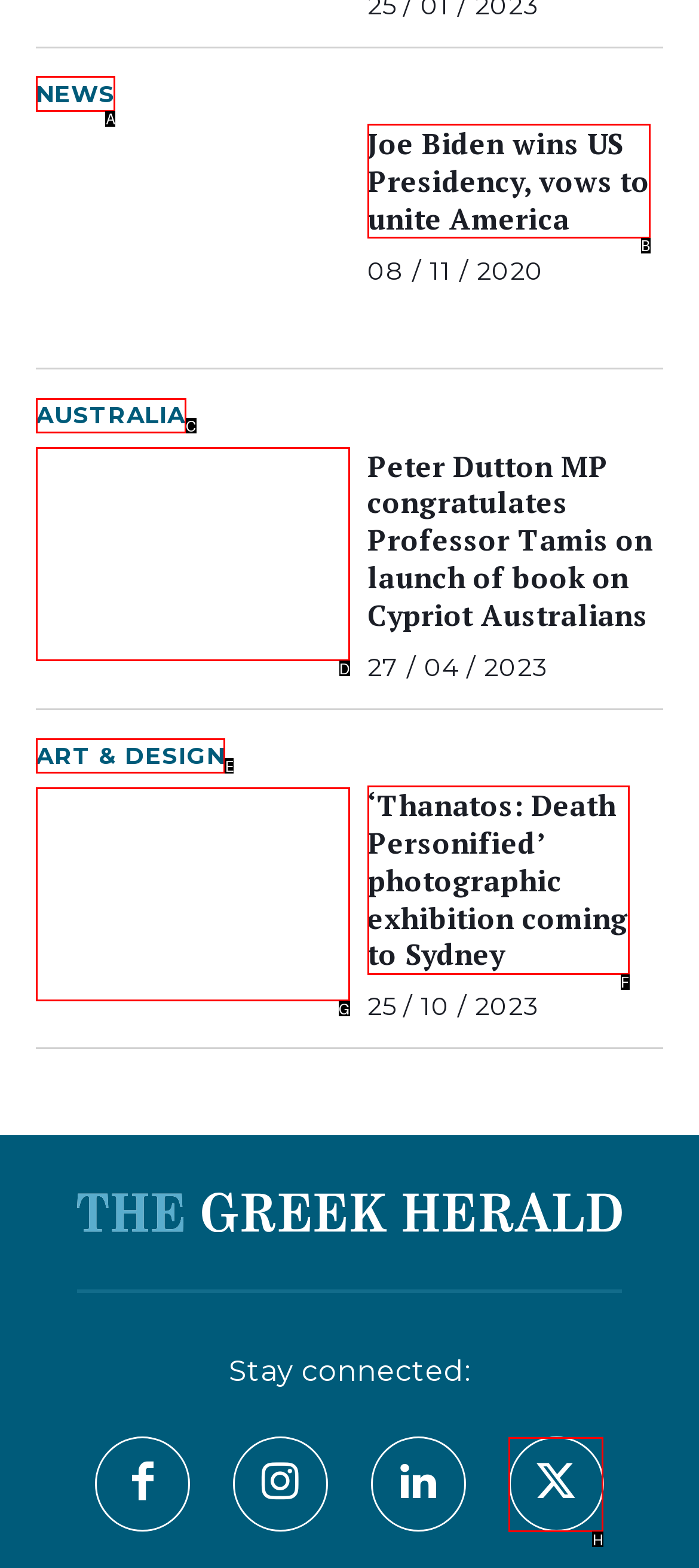Identify which HTML element matches the description: Art & Design. Answer with the correct option's letter.

E